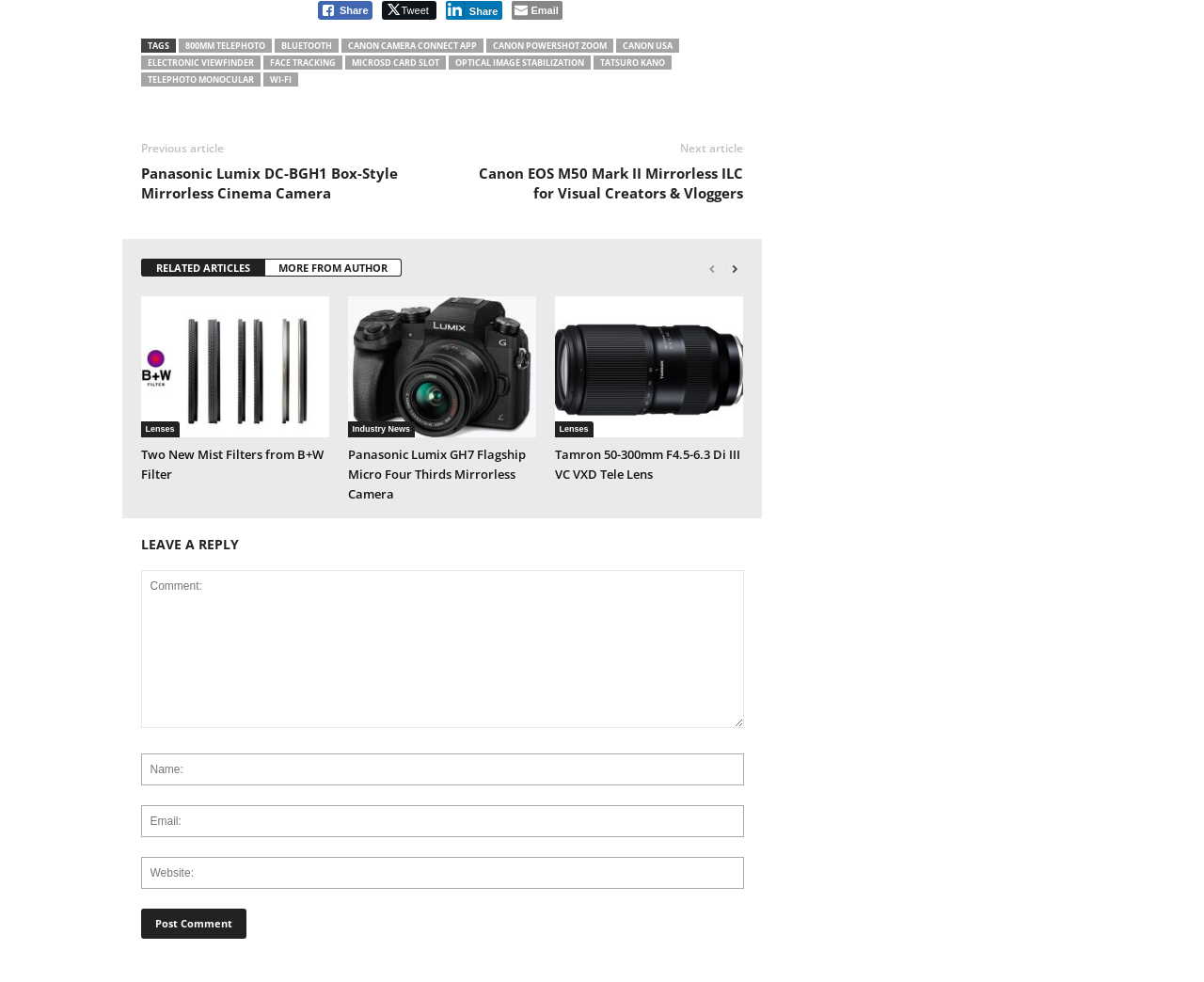Locate the UI element described by MicroSD card slot and provide its bounding box coordinates. Use the format (top-left x, top-left y, bottom-right x, bottom-right y) with all values as floating point numbers between 0 and 1.

[0.286, 0.056, 0.37, 0.07]